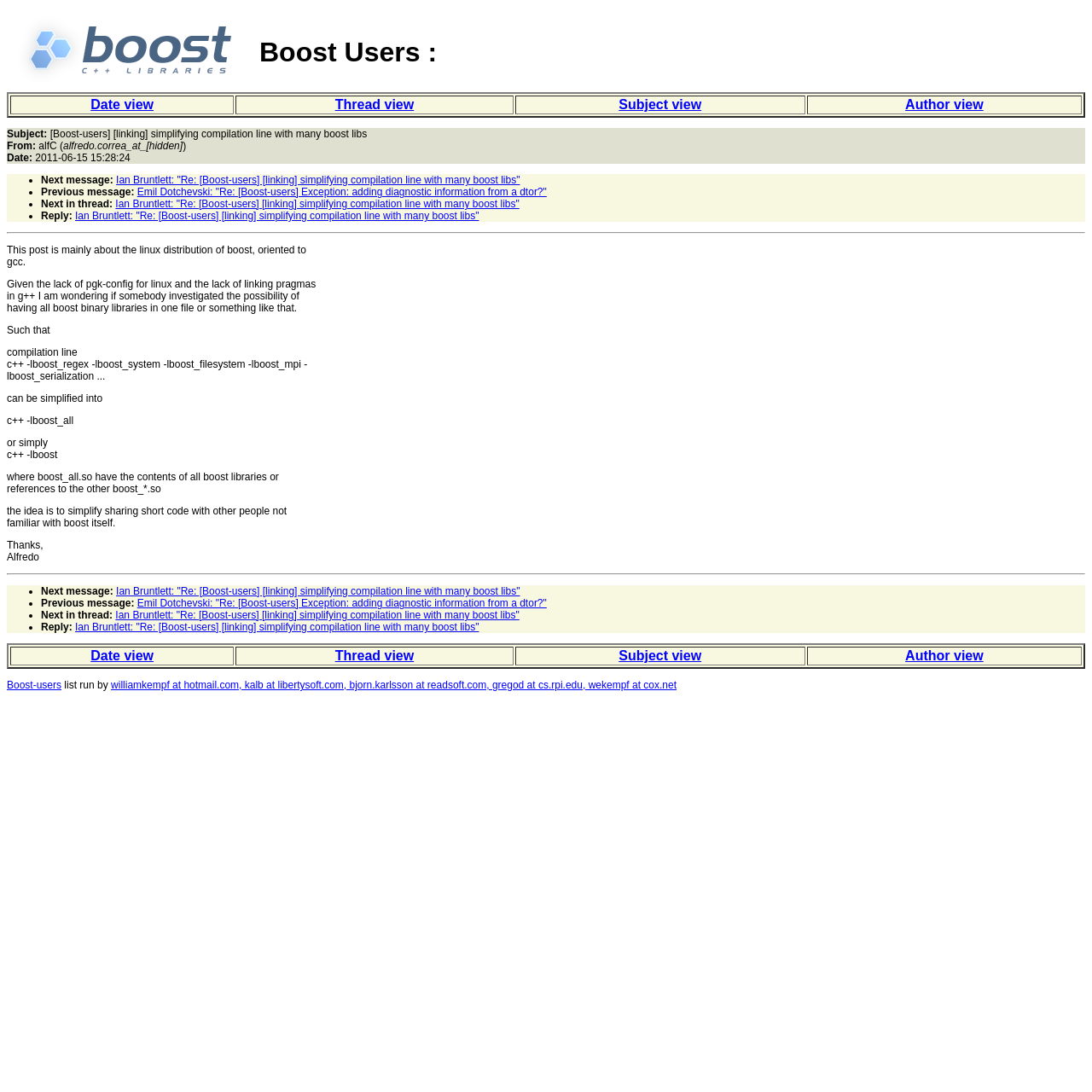Specify the bounding box coordinates for the region that must be clicked to perform the given instruction: "View thread".

[0.216, 0.088, 0.47, 0.105]